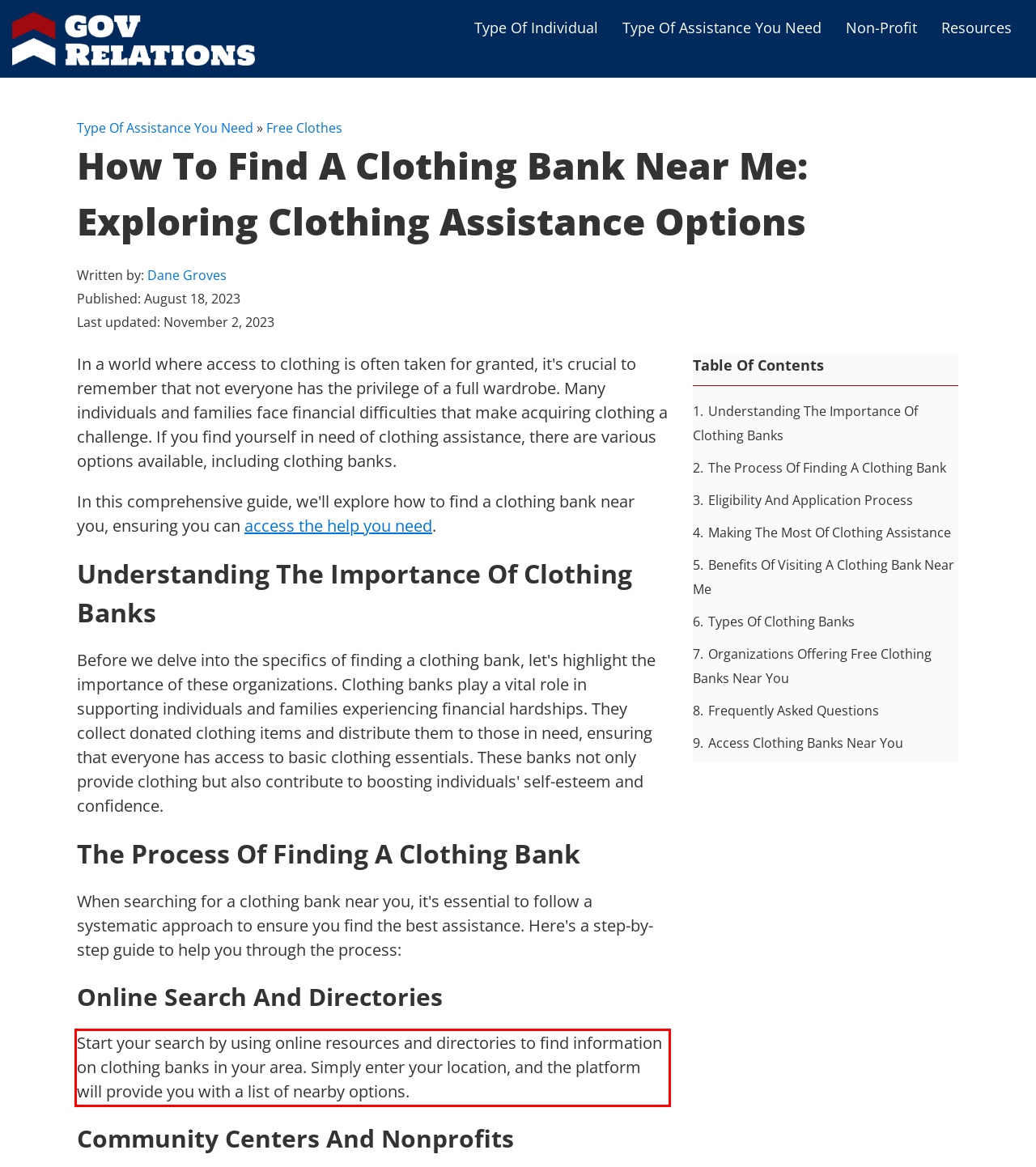There is a screenshot of a webpage with a red bounding box around a UI element. Please use OCR to extract the text within the red bounding box.

Start your search by using online resources and directories to find information on clothing banks in your area. Simply enter your location, and the platform will provide you with a list of nearby options.